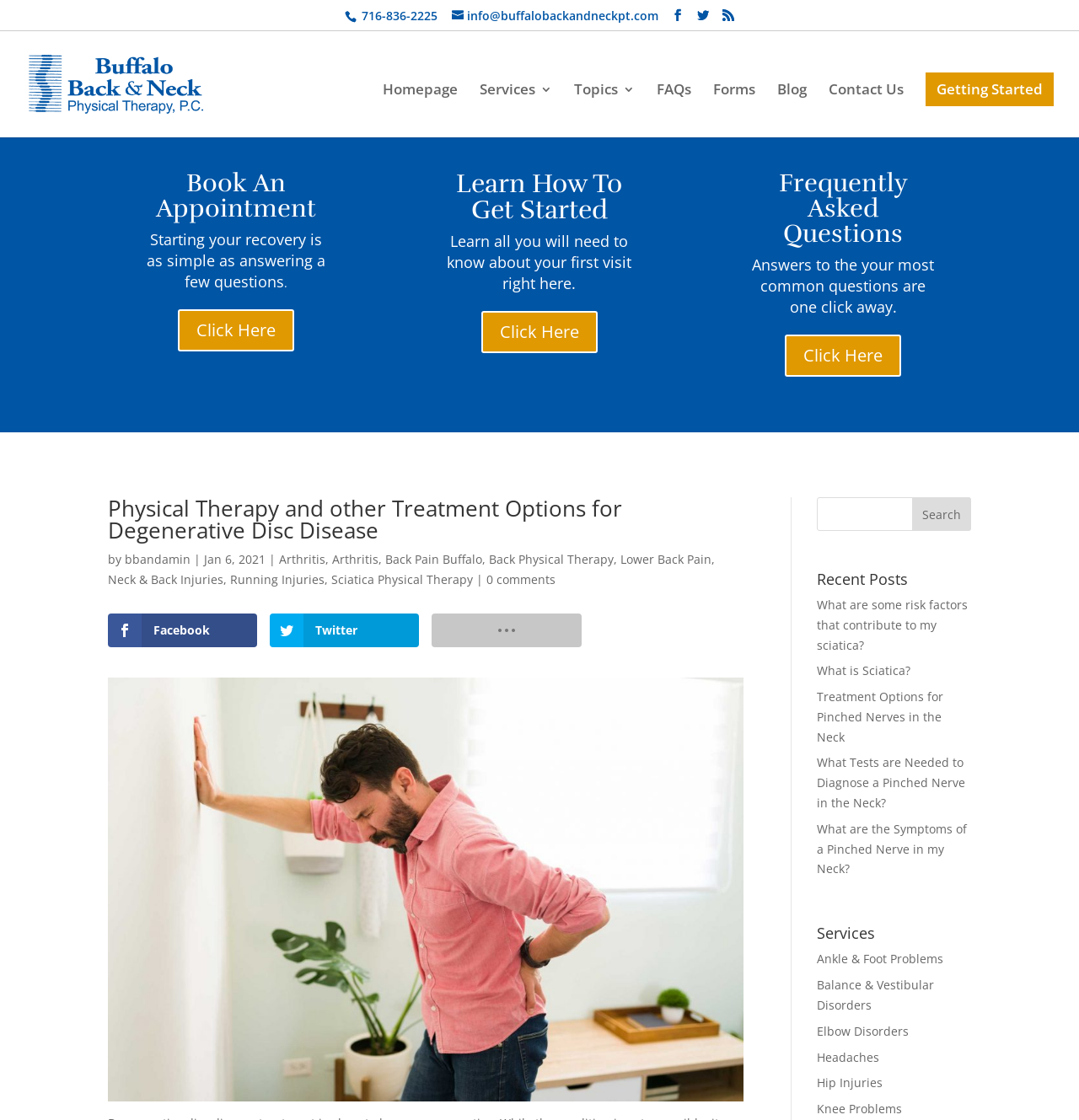Please determine the bounding box coordinates of the element's region to click in order to carry out the following instruction: "Share this post on Facebook". The coordinates should be four float numbers between 0 and 1, i.e., [left, top, right, bottom].

[0.734, 0.907, 0.857, 0.938]